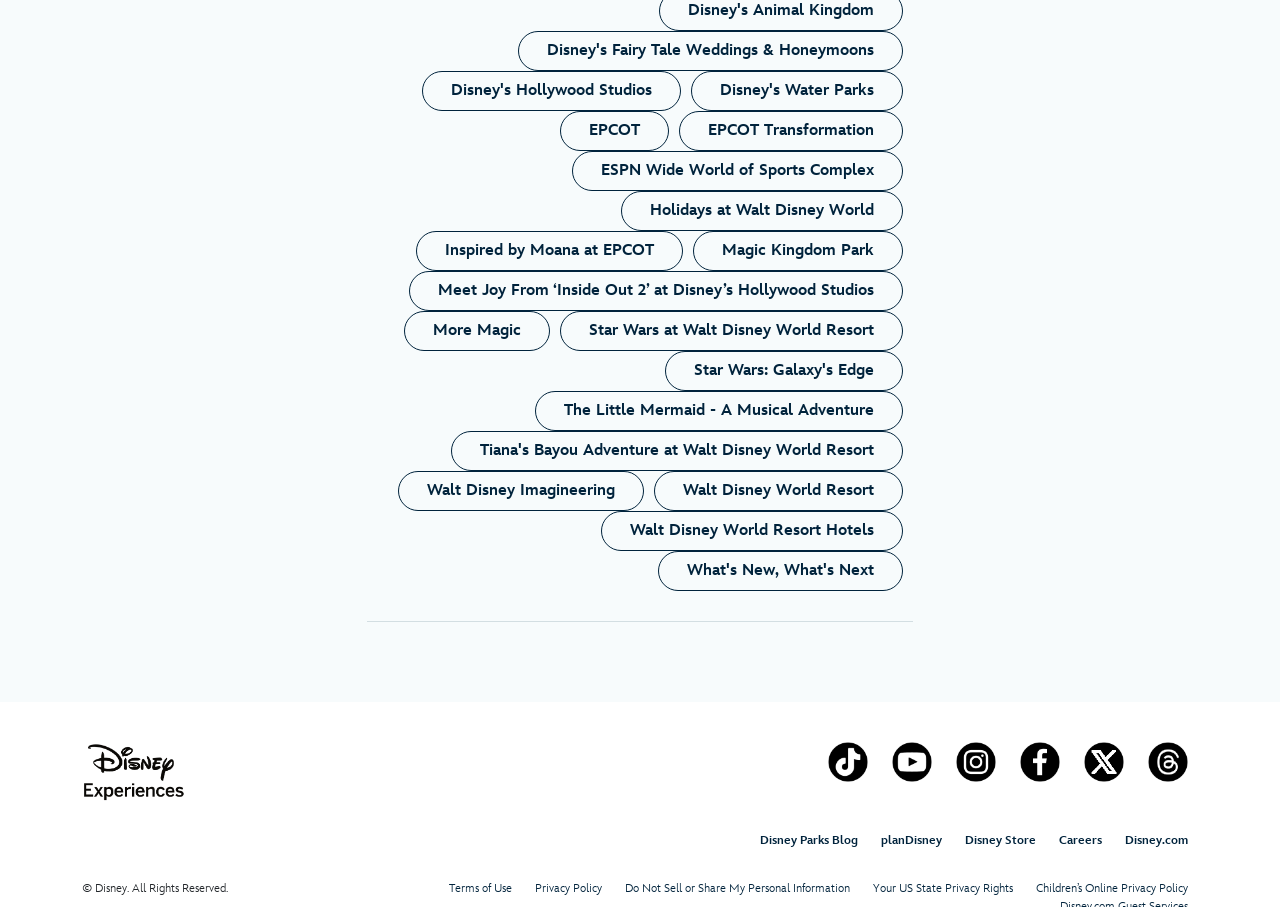Calculate the bounding box coordinates of the UI element given the description: "alt="Youtube"".

[0.697, 0.818, 0.728, 0.862]